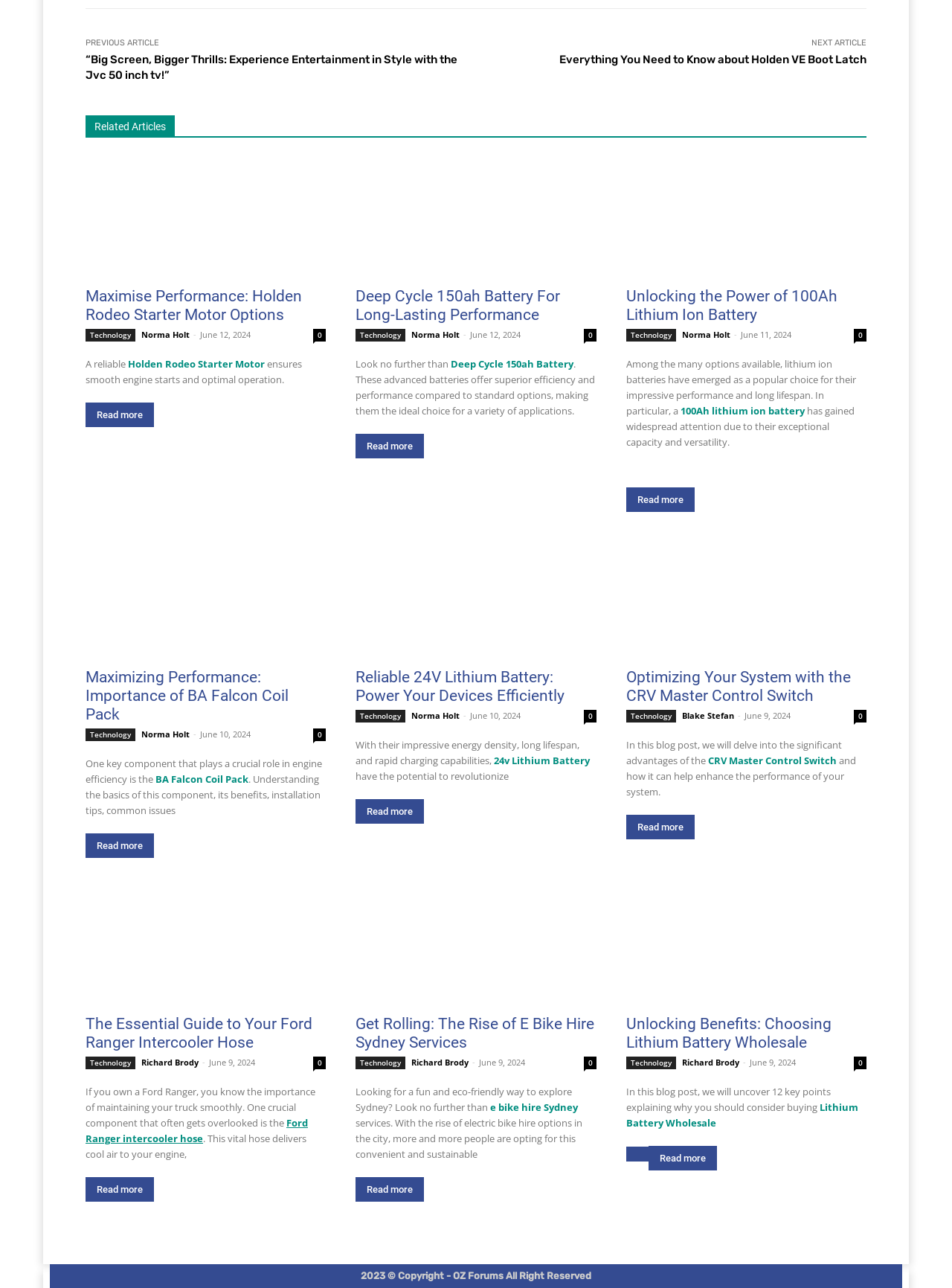Calculate the bounding box coordinates for the UI element based on the following description: "Read more". Ensure the coordinates are four float numbers between 0 and 1, i.e., [left, top, right, bottom].

[0.374, 0.621, 0.446, 0.64]